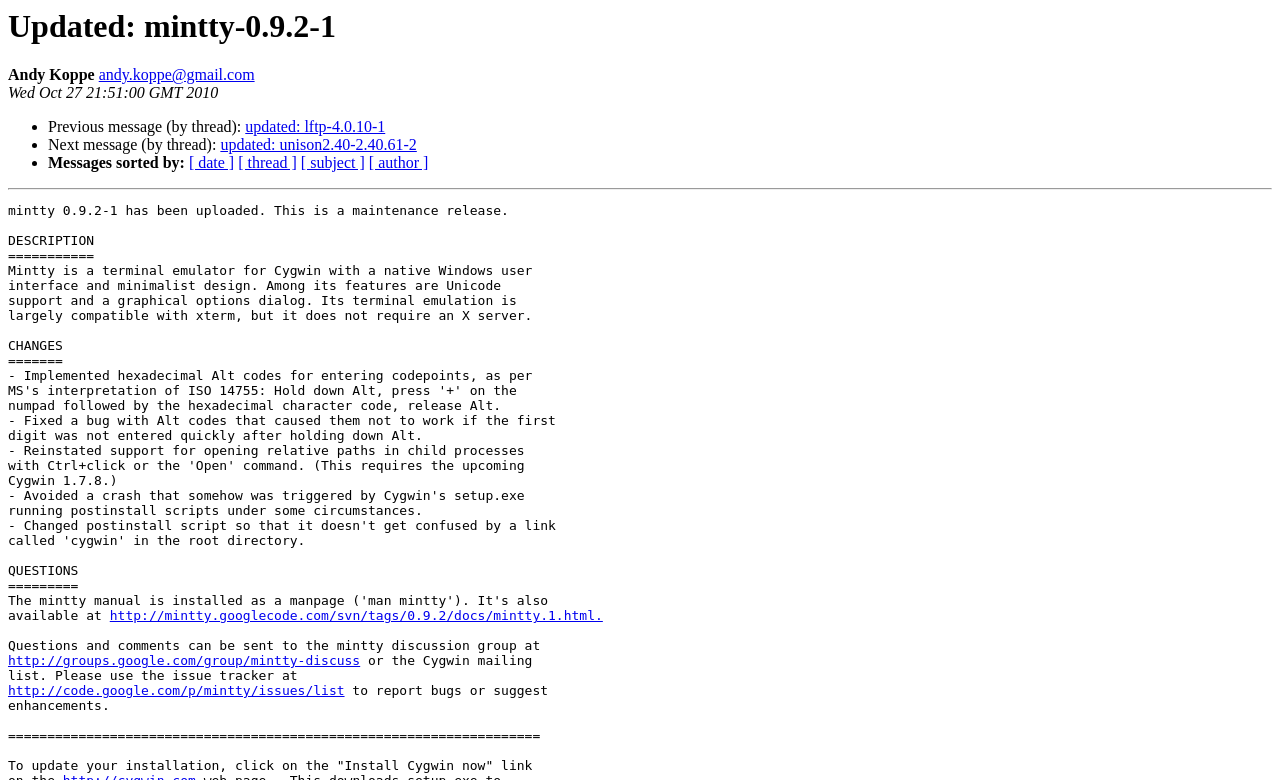Specify the bounding box coordinates of the element's area that should be clicked to execute the given instruction: "Visit mintty documentation". The coordinates should be four float numbers between 0 and 1, i.e., [left, top, right, bottom].

[0.086, 0.78, 0.471, 0.799]